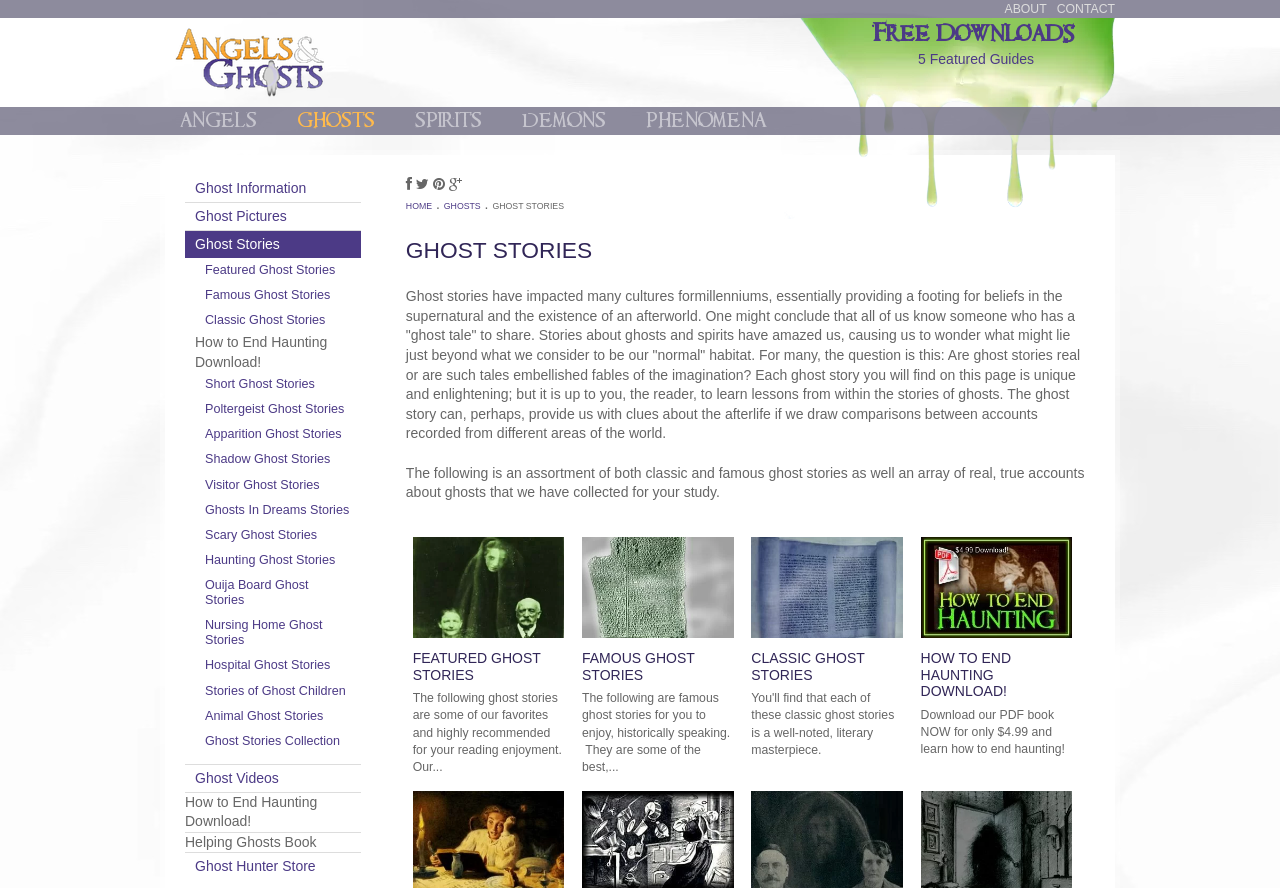Offer a detailed account of what is visible on the webpage.

The webpage is about ghost stories, with a focus on sharing and exploring various types of ghost stories. At the top, there is a navigation menu with links to "ABOUT", "CONTACT", and "Angels & Ghosts logo", which is an image. Below the navigation menu, there are links to "Post" and "Signup" on the top right corner.

The main content of the webpage is divided into sections, each with a heading and a brief description. The first section is about ghost stories in general, with a heading "GHOST STORIES" and a paragraph of text that introduces the concept of ghost stories and their significance.

Below this section, there are three articles, each with a heading and a brief description. The first article is about "FEATURED GHOST STORIES", the second is about "FAMOUS GHOST STORIES", and the third is about "CLASSIC GHOST STORIES". Each article has an image and a brief summary of the type of ghost stories it features.

On the right side of the webpage, there is a list of links to various categories of ghost stories, including "Ghost Information", "Ghost Pictures", "Ghost Stories", and many others. There are also links to "Ghost Videos" and "Ghost Hunter Store".

At the bottom of the webpage, there is a section with a heading "HOW TO END HAUNTING DOWNLOAD!" and an image of a digital book. This section appears to be promoting a downloadable book about how to end haunting.

Overall, the webpage is designed to provide a comprehensive resource for people interested in ghost stories, with a wide range of categories and types of stories to explore.